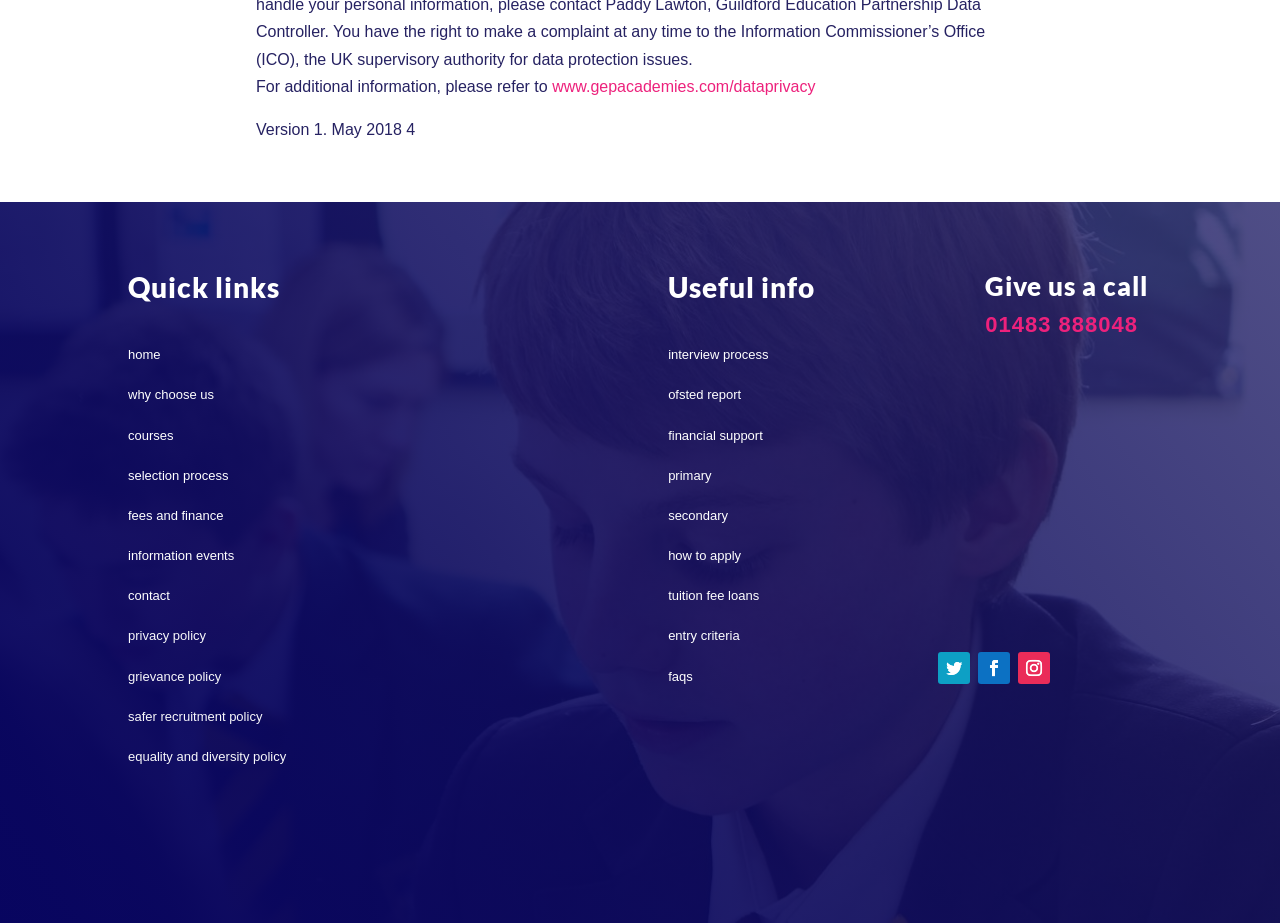Show the bounding box coordinates for the element that needs to be clicked to execute the following instruction: "Click on the '01483 888048' phone number". Provide the coordinates in the form of four float numbers between 0 and 1, i.e., [left, top, right, bottom].

[0.77, 0.338, 0.889, 0.365]